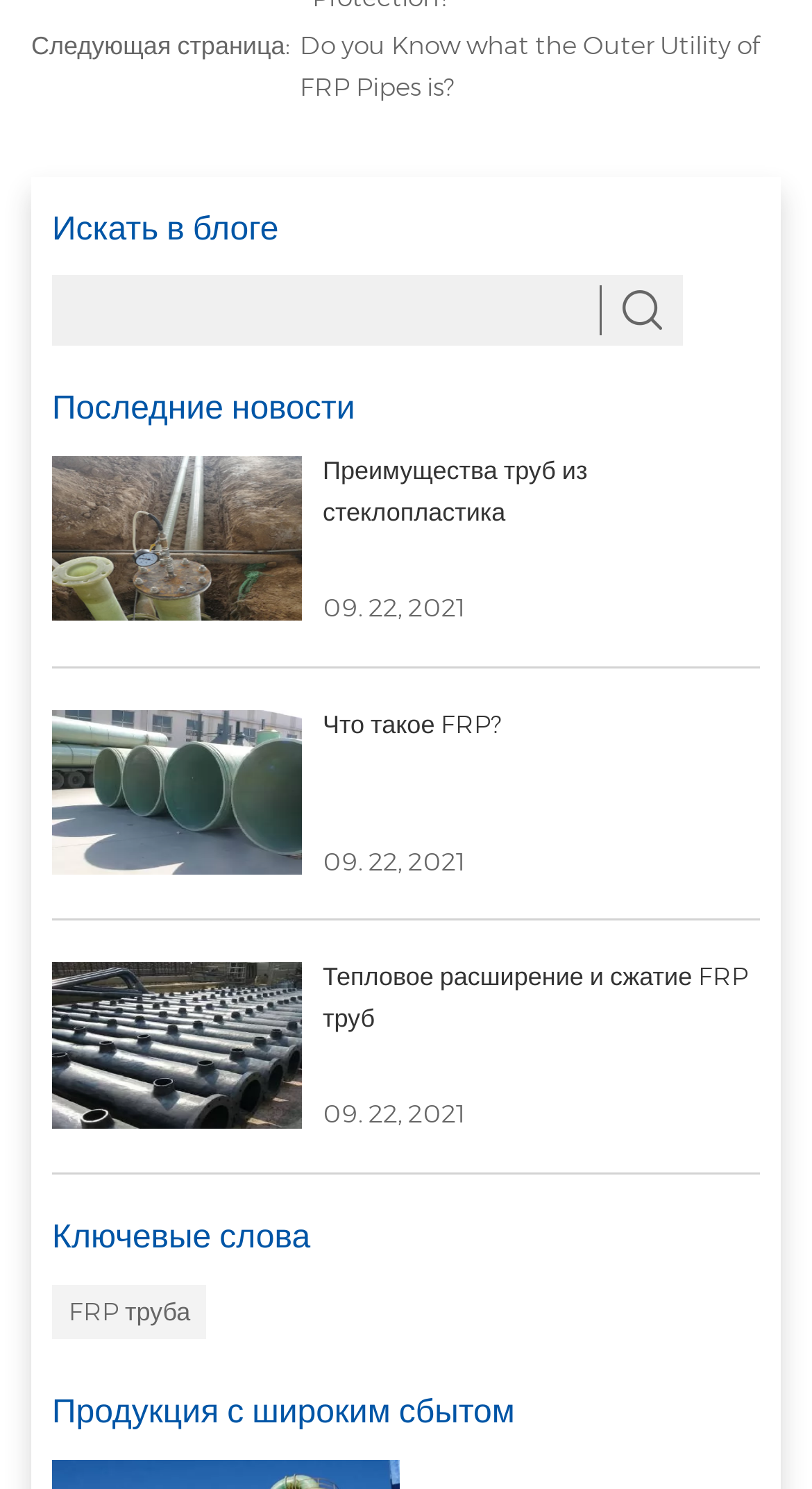Please determine the bounding box coordinates of the area that needs to be clicked to complete this task: 'Learn about the advantages of FRP pipes'. The coordinates must be four float numbers between 0 and 1, formatted as [left, top, right, bottom].

[0.064, 0.307, 0.372, 0.417]